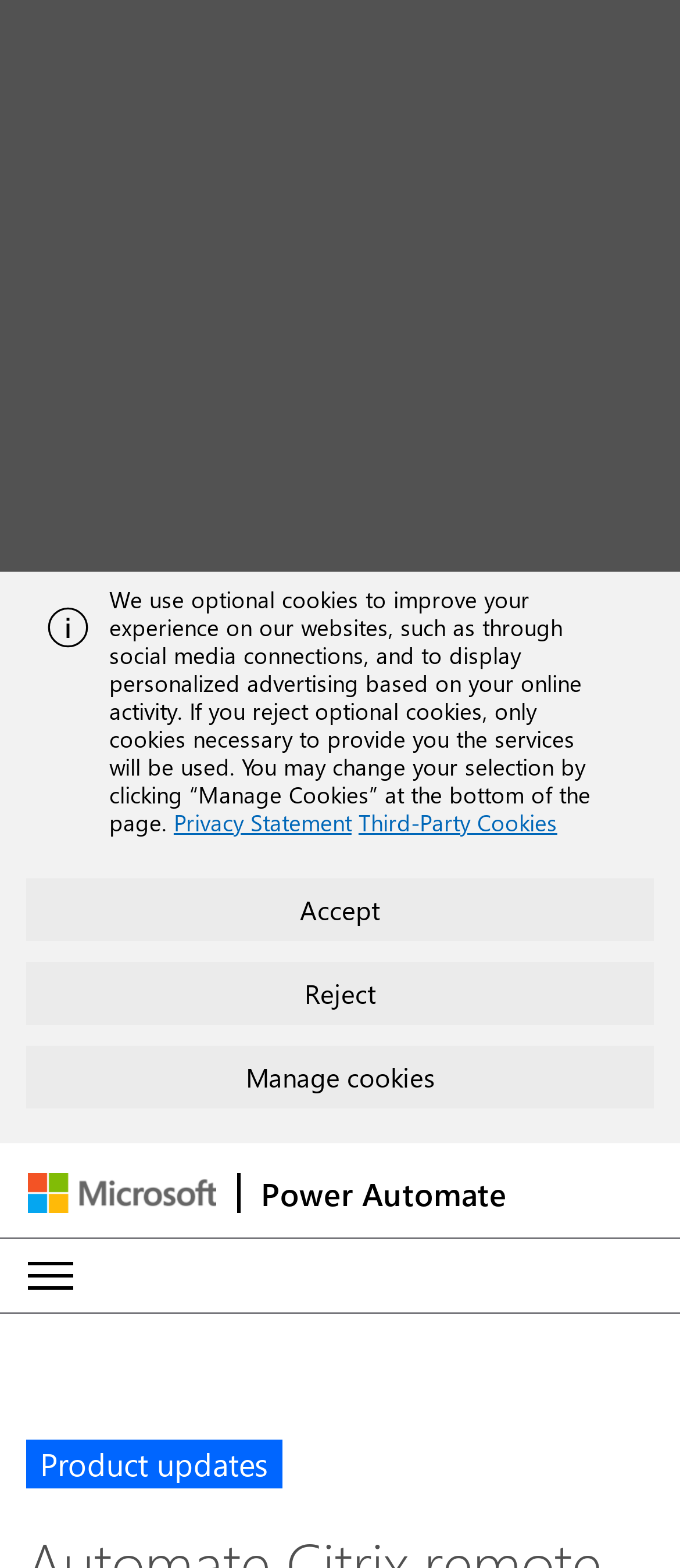How many links are there in the top section?
Please provide a single word or phrase in response based on the screenshot.

2